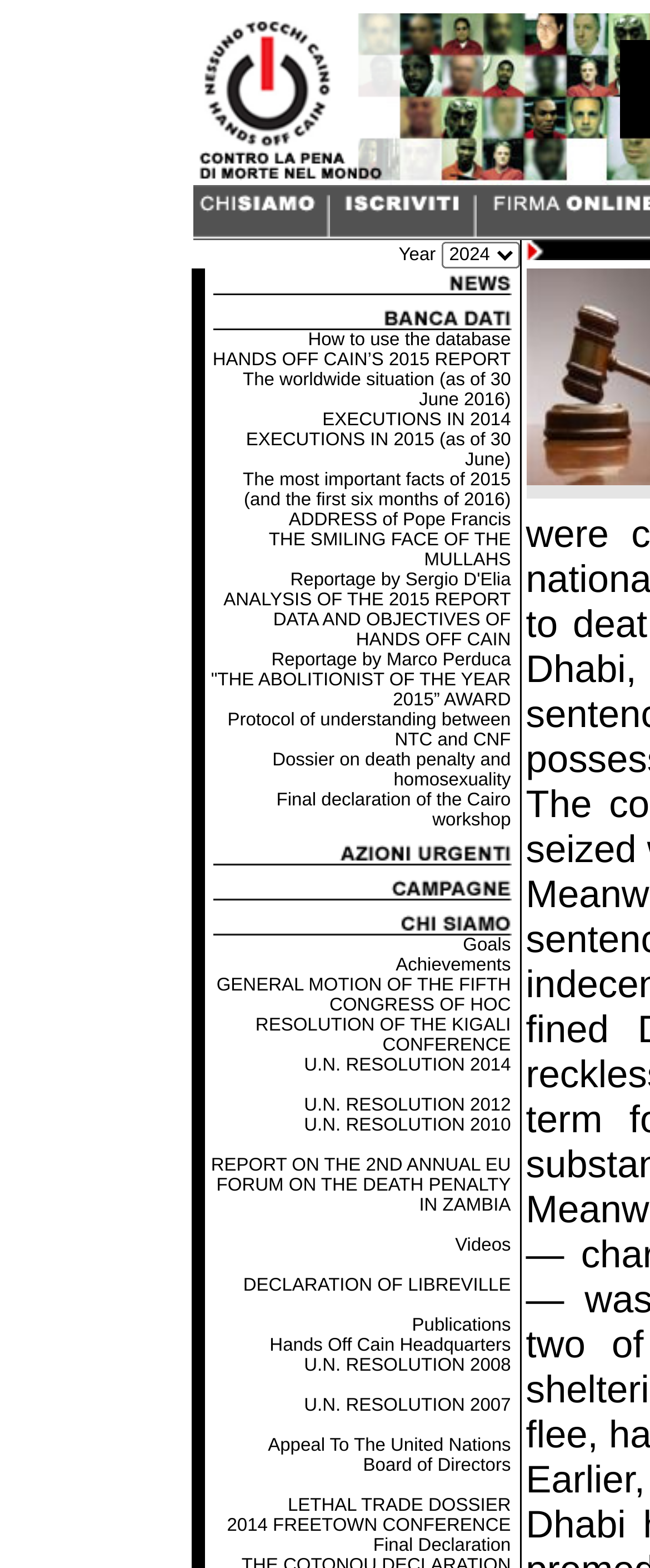Please determine the bounding box coordinates of the area that needs to be clicked to complete this task: 'Click the link 'HANDS OFF CAIN’S 2015 REPORT''. The coordinates must be four float numbers between 0 and 1, formatted as [left, top, right, bottom].

[0.327, 0.223, 0.786, 0.236]